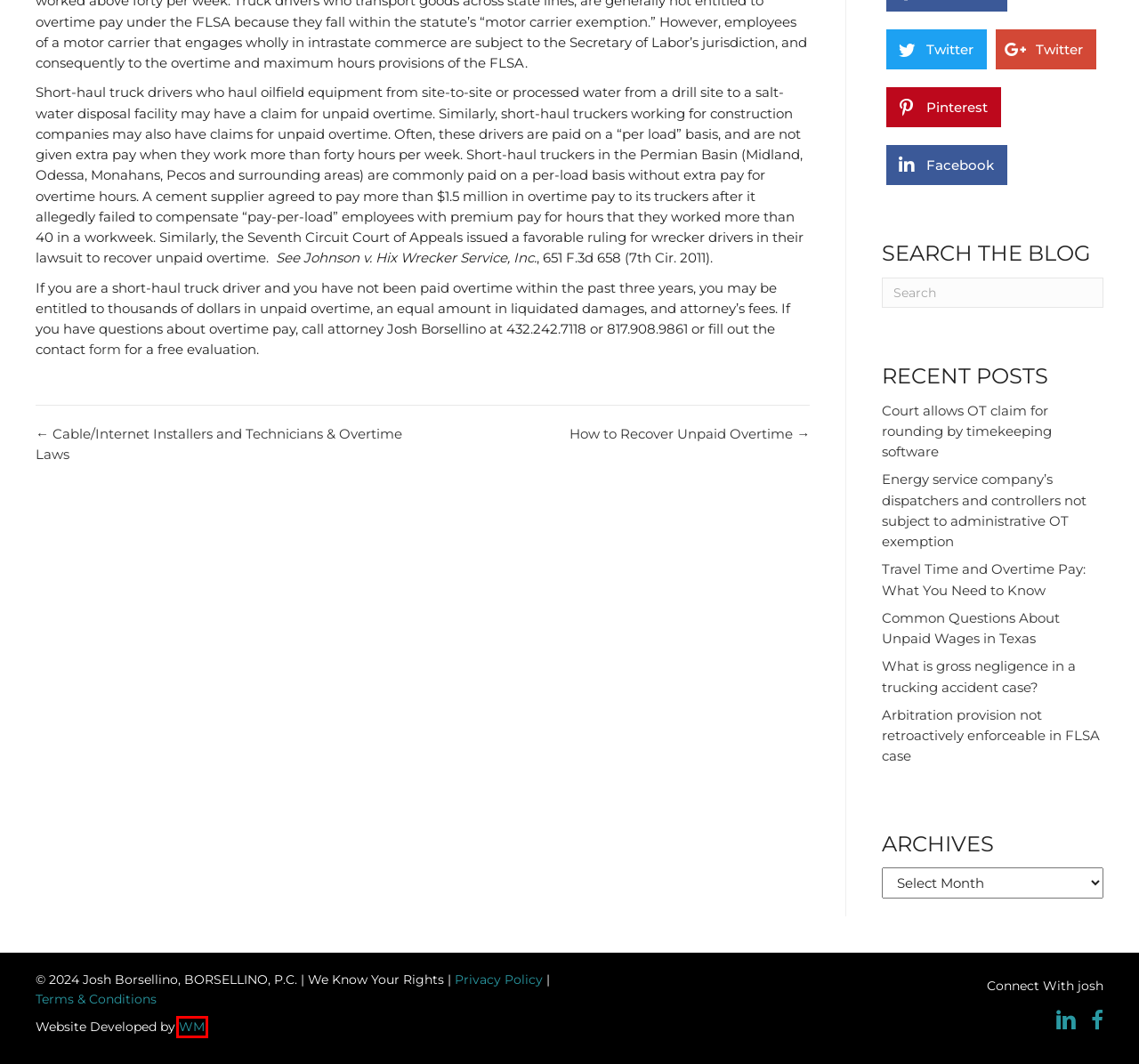Examine the screenshot of a webpage with a red rectangle bounding box. Select the most accurate webpage description that matches the new webpage after clicking the element within the bounding box. Here are the candidates:
A. Arbitration provision not retroactively enforceable in FLSA case
B. What is gross negligence in a trucking accident case?
C. Warm Media
D. Court allows OT claim for rounding by timekeeping software
E. Cable/Internet Installers and Technicians & Overtime Laws | Josh Borsellino | Texas Trial Lawyer
F. Travel Time and Overtime Pay: What You Need to Know
G. How to Recover Unpaid Overtime | Josh Borsellino | Texas Trial Lawyer
H. Common Questions About Unpaid Wages in Texas

C